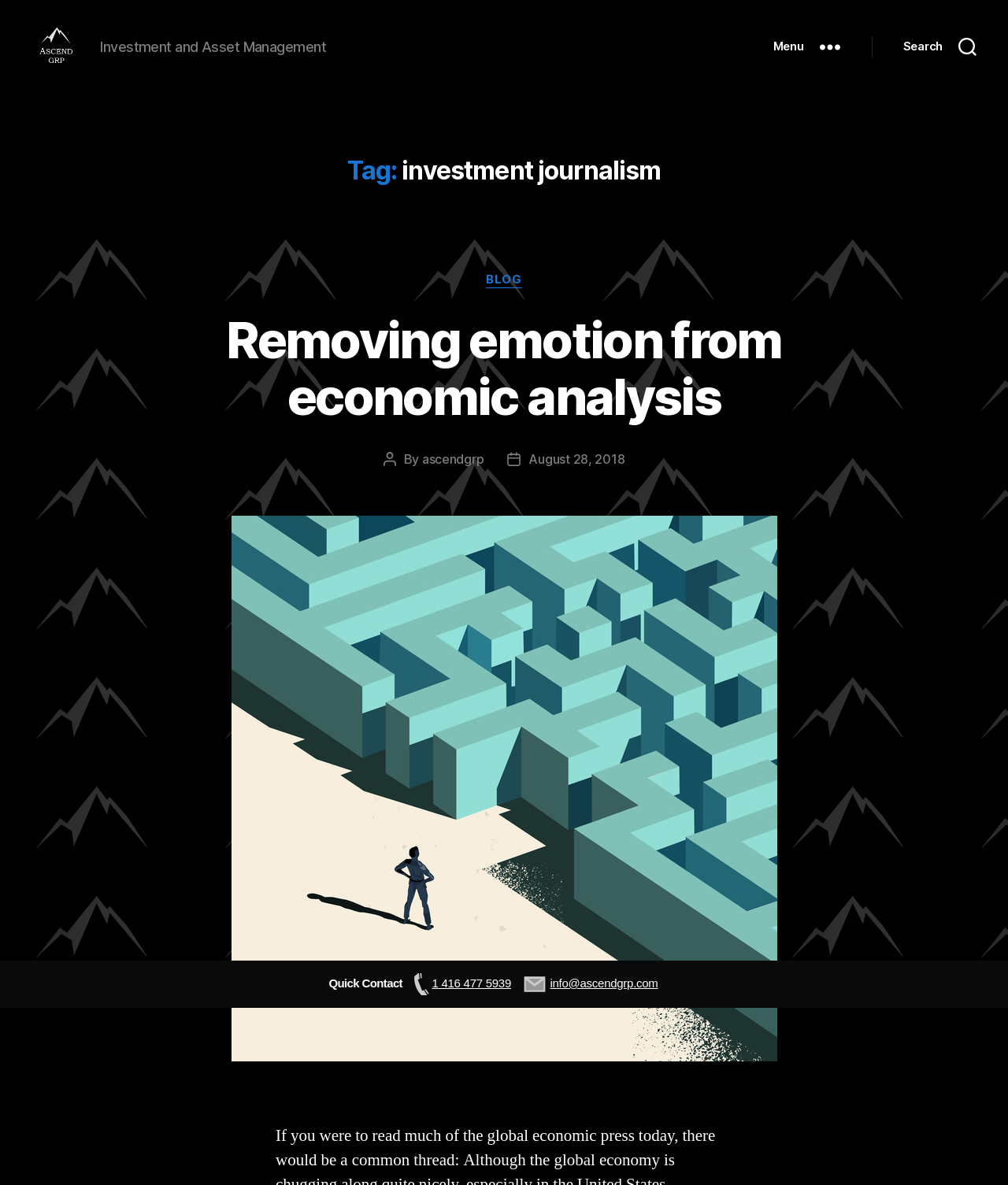Elaborate on the webpage's design and content in a detailed caption.

The webpage is about investment journalism and asset management by ASCEND GROUP (AGRP). At the top left corner, there is a logo image and a text "ASCEND GROUP (AGRP)" next to it. Below the logo, there is a text "Investment and Asset Management" that spans about a quarter of the page width. On the top right corner, there are two buttons, "Menu" and "Search", placed side by side.

The main content of the page is divided into two sections. The first section has a heading "Tag: investment journalism" and contains a blog post titled "Removing emotion from economic analysis". The post has a link to read more, and below it, there is information about the post author and date. 

Below the blog post, there is an image related to investment facts versus hype, which takes up most of the page width. 

The second section is located at the bottom of the page and has a heading "Quick Contact". It contains two links, one for a phone number and one for an email address, each accompanied by a small icon.